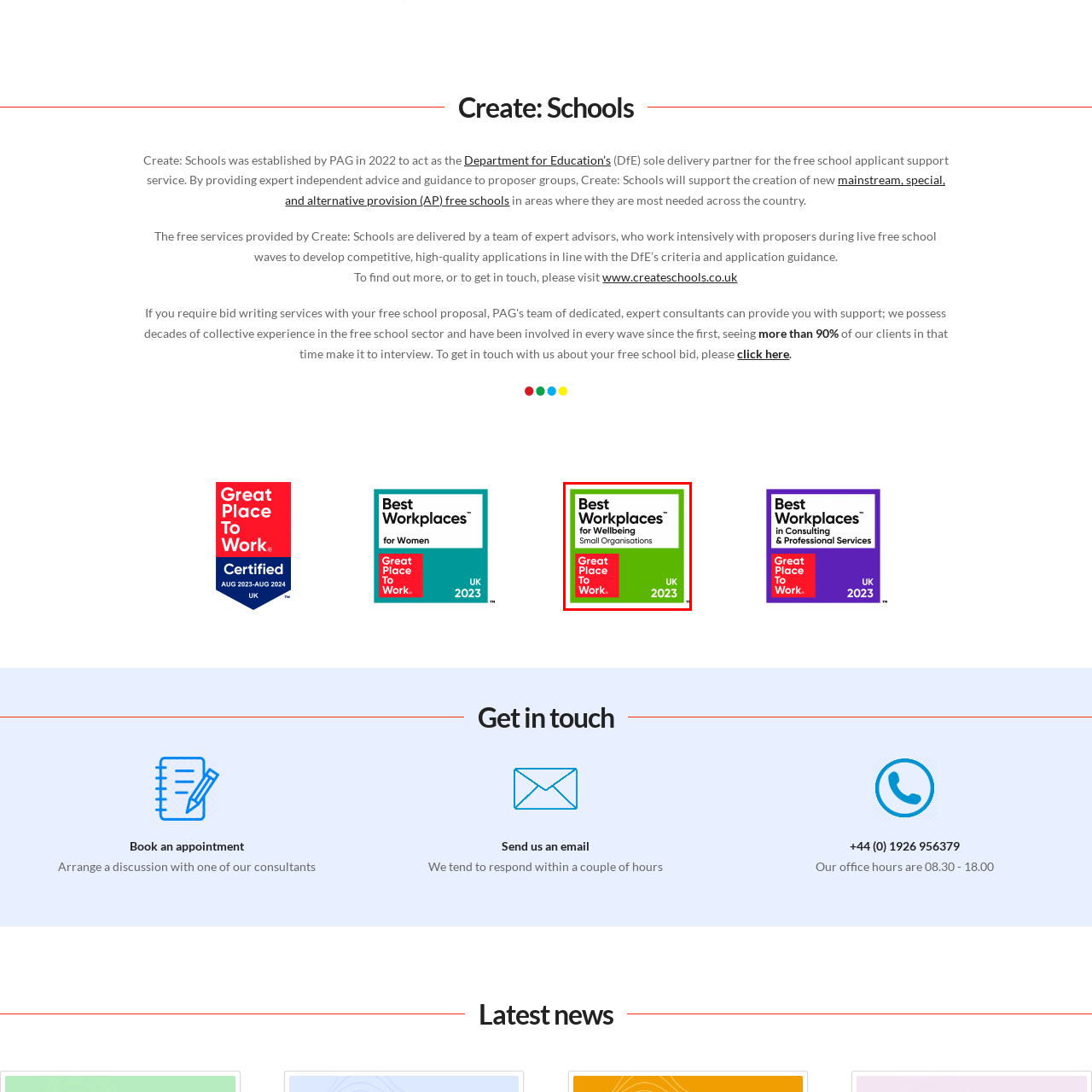In what year is the 'Great Place To Work®' initiative?
Focus on the image bounded by the red box and reply with a one-word or phrase answer.

2023